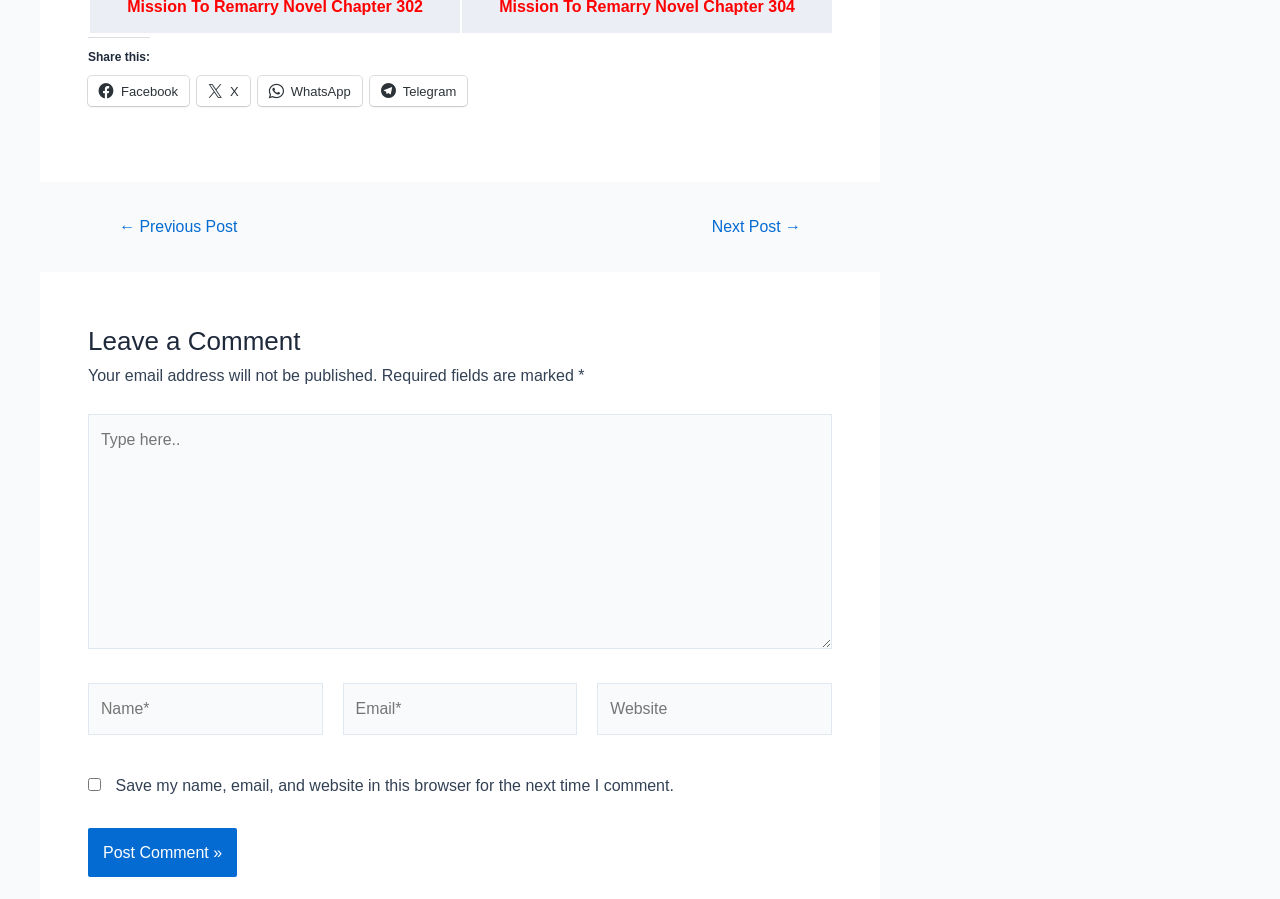What happens when the 'Post Comment' button is clicked?
Look at the image and respond with a one-word or short-phrase answer.

Submit comment